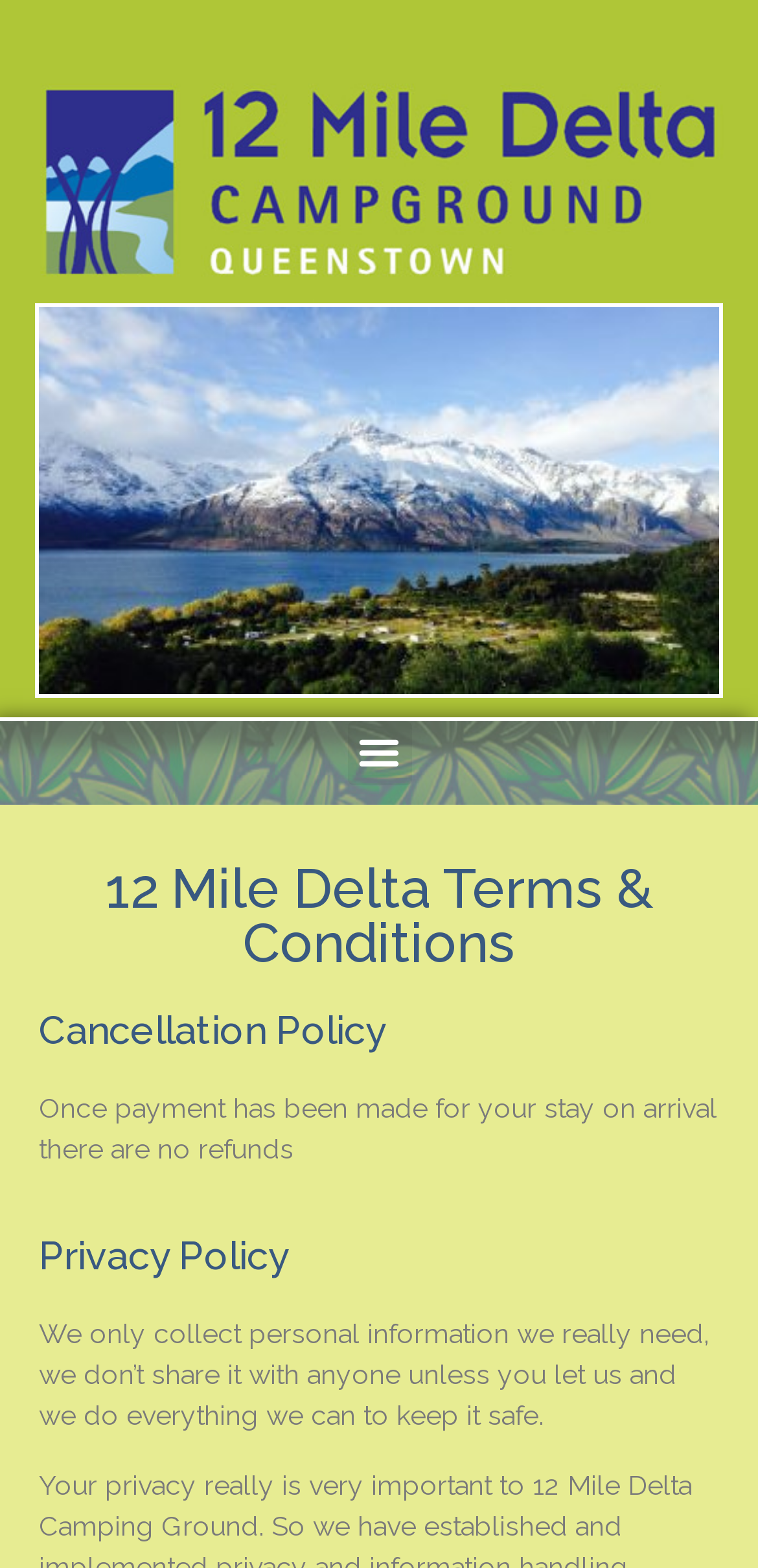Give an extensive and precise description of the webpage.

The webpage is about the Terms and Conditions of 12 Mile Delta Campground, Queenstown. At the top, there is a link on the left side, and an image of the campground after a snowfall on the right side, taking up most of the top section. Below the image, there is a menu toggle button on the right side.

The main content is divided into three sections. The first section is headed by "12 Mile Delta Terms & Conditions" and is located at the top left of the main content area. The second section is headed by "Cancellation Policy" and is positioned below the first section. This section contains a paragraph of text stating that once payment has been made, there are no refunds.

The third section is headed by "Privacy Policy" and is located below the second section. This section contains a paragraph of text explaining that the campground only collects necessary personal information, does not share it with anyone unless permitted, and takes measures to keep it safe.